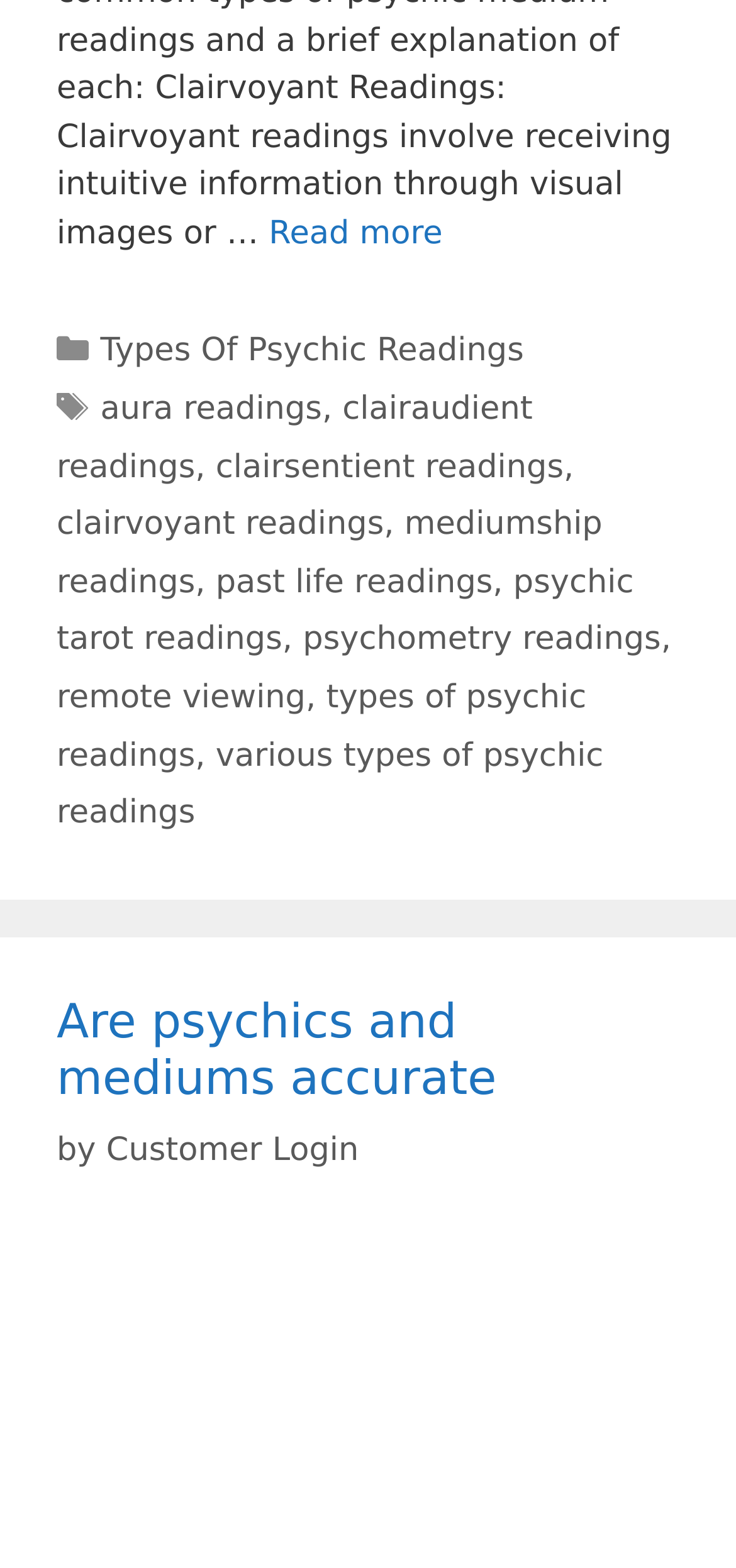Predict the bounding box coordinates of the UI element that matches this description: "various types of psychic readings". The coordinates should be in the format [left, top, right, bottom] with each value between 0 and 1.

[0.077, 0.47, 0.82, 0.531]